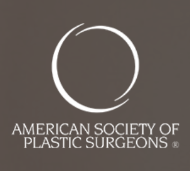Describe the image with as much detail as possible.

The image showcases the logo of the American Society of Plastic Surgeons, prominently displayed in a clean and modern design. The logo consists of a stylized circular emblem accompanied by the organization's name in bold, clear lettering below it. This emblematic representation emphasizes the society's commitment to professionalism and excellence in the field of plastic surgery. The background is likely a neutral tone, enhancing the visibility of the logo and reinforcing a sense of trust and expertise in the services provided by its members.